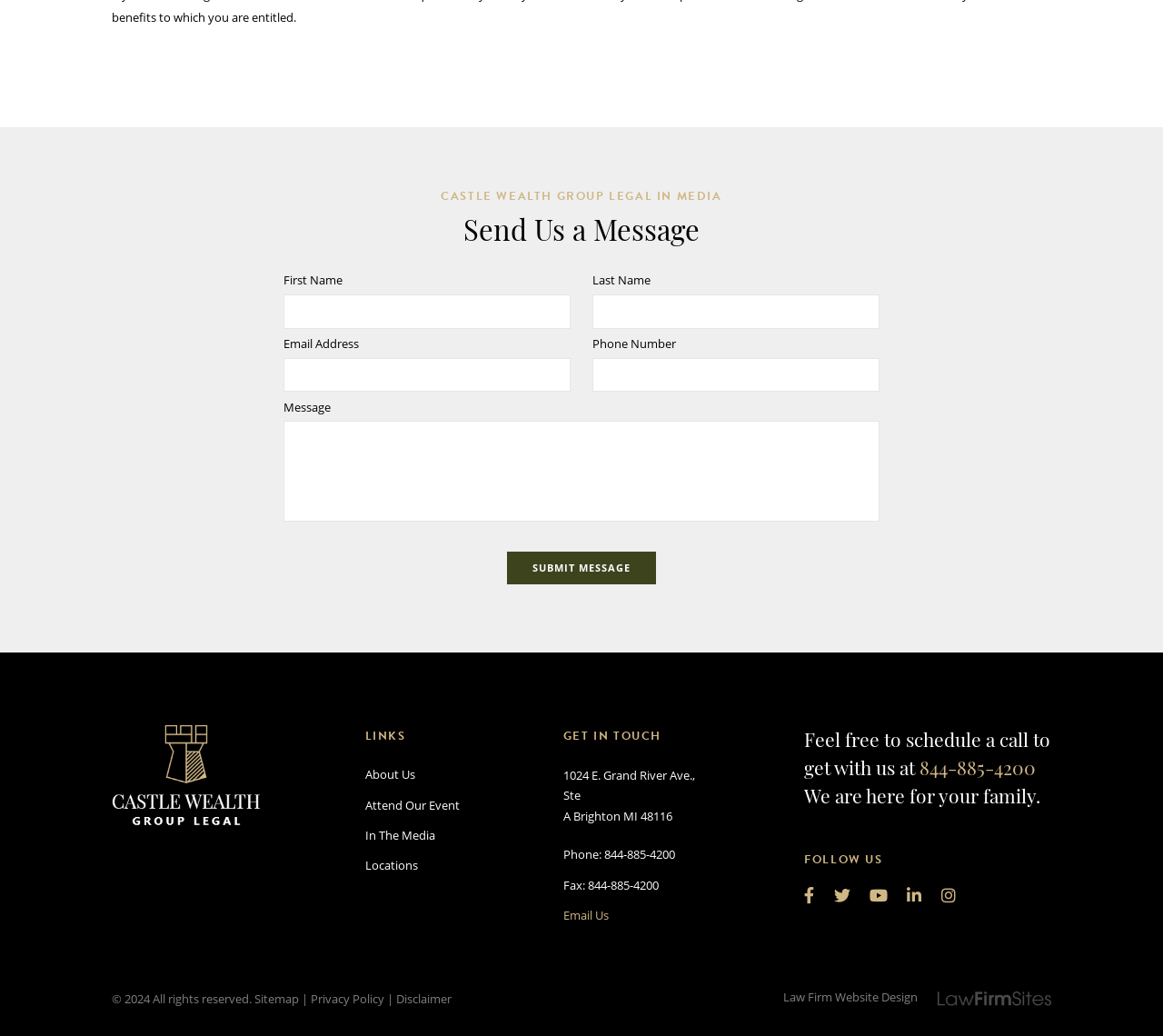Determine the bounding box coordinates of the region that needs to be clicked to achieve the task: "Click submit message".

[0.436, 0.532, 0.564, 0.564]